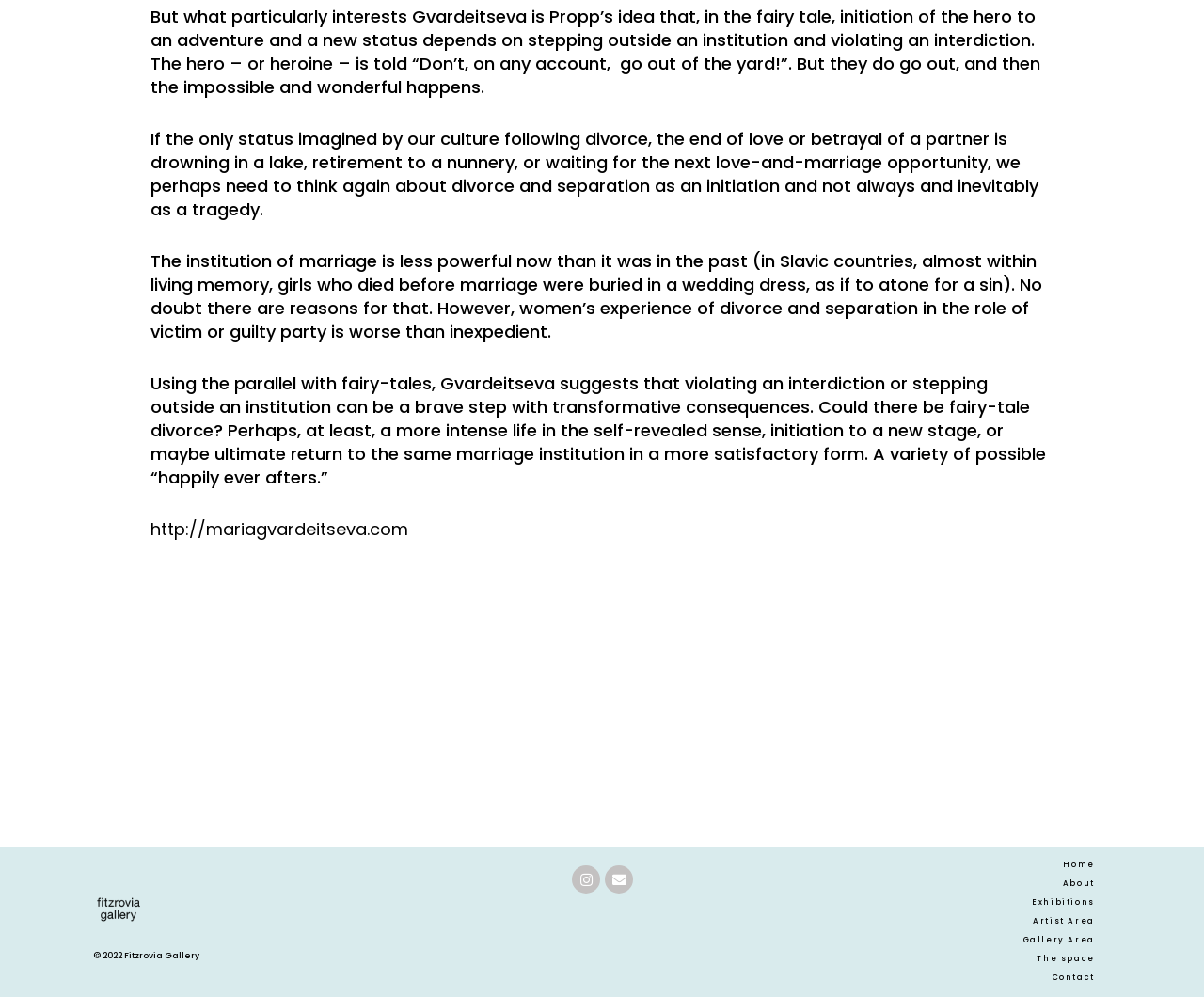Identify the bounding box coordinates of the clickable section necessary to follow the following instruction: "Go to the 'UFC' category". The coordinates should be presented as four float numbers from 0 to 1, i.e., [left, top, right, bottom].

None